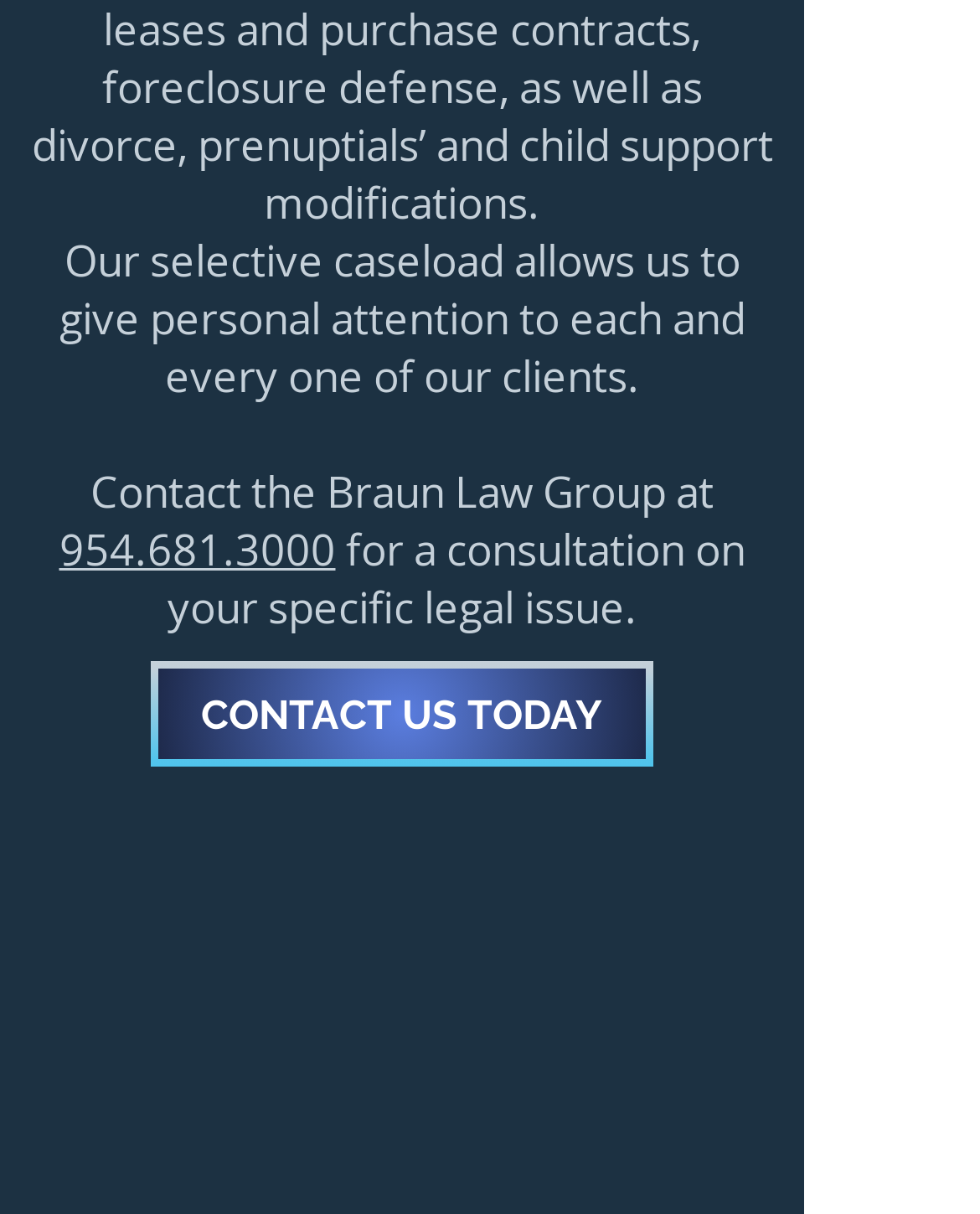Identify the bounding box for the given UI element using the description provided. Coordinates should be in the format (top-left x, top-left y, bottom-right x, bottom-right y) and must be between 0 and 1. Here is the description: 954.681.3000

[0.06, 0.429, 0.342, 0.476]